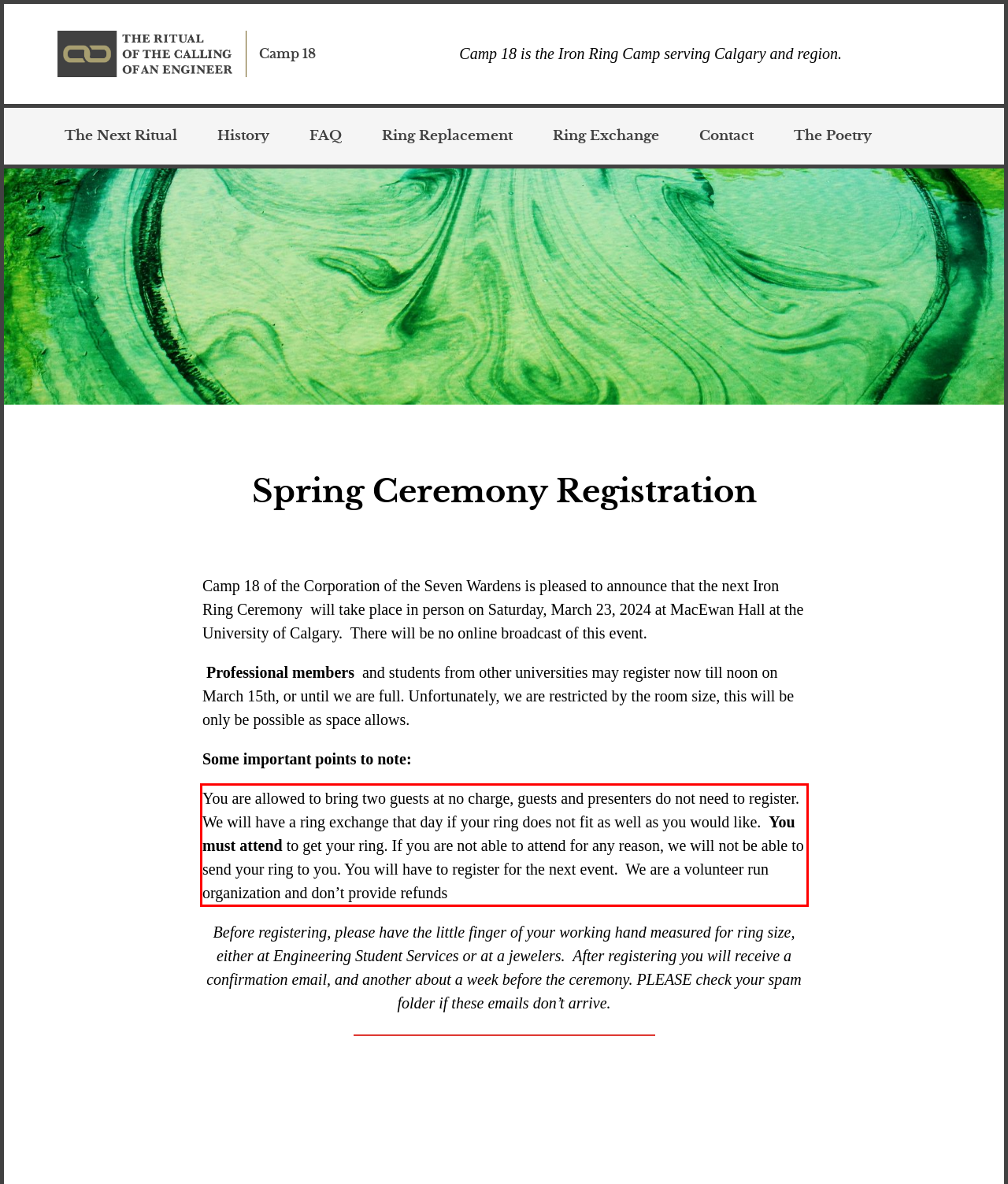Please analyze the screenshot of a webpage and extract the text content within the red bounding box using OCR.

You are allowed to bring two guests at no charge, guests and presenters do not need to register. We will have a ring exchange that day if your ring does not fit as well as you would like. You must attend to get your ring. If you are not able to attend for any reason, we will not be able to send your ring to you. You will have to register for the next event. We are a volunteer run organization and don’t provide refunds